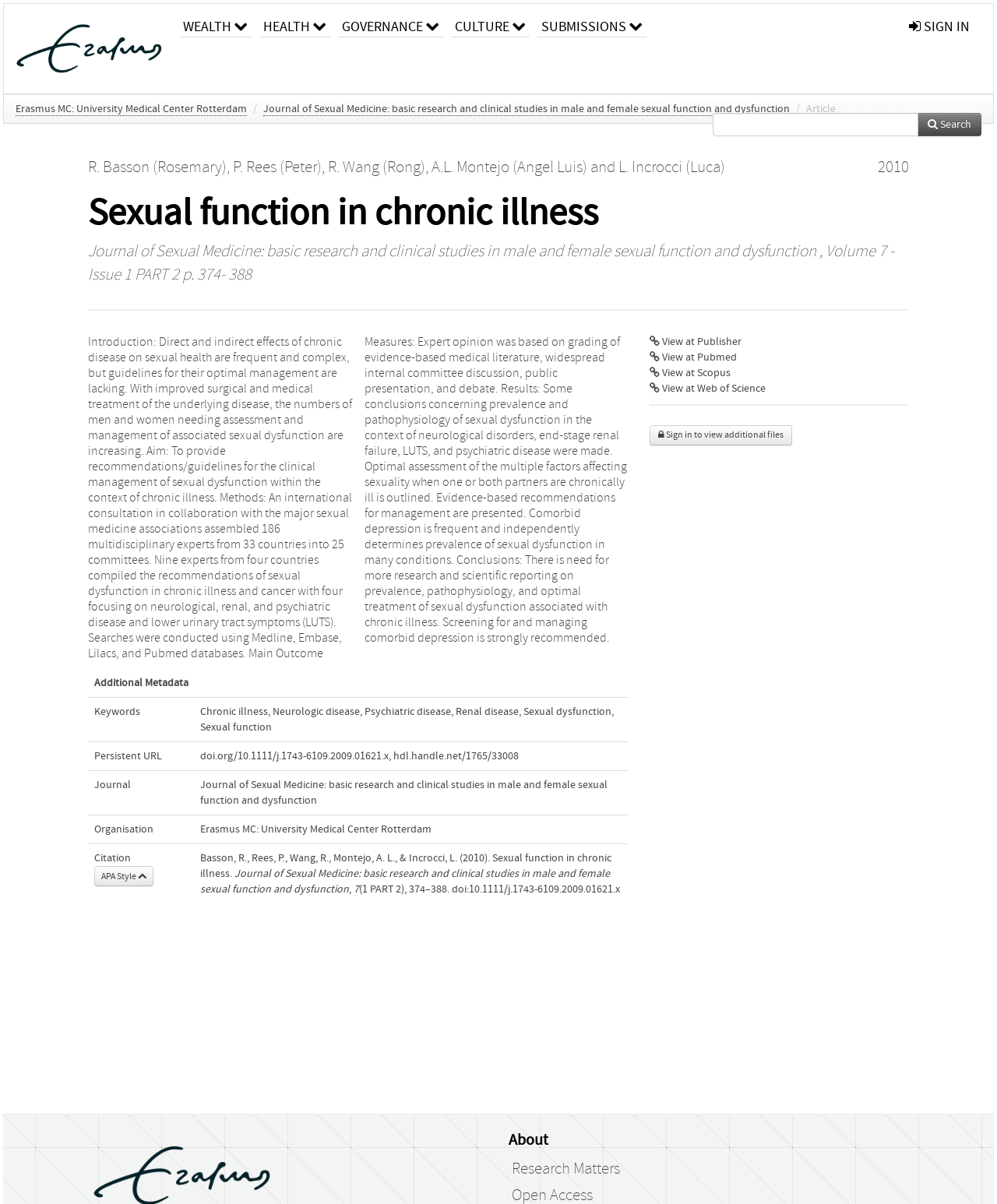Pinpoint the bounding box coordinates of the clickable area necessary to execute the following instruction: "Search for articles". The coordinates should be given as four float numbers between 0 and 1, namely [left, top, right, bottom].

[0.92, 0.094, 0.984, 0.113]